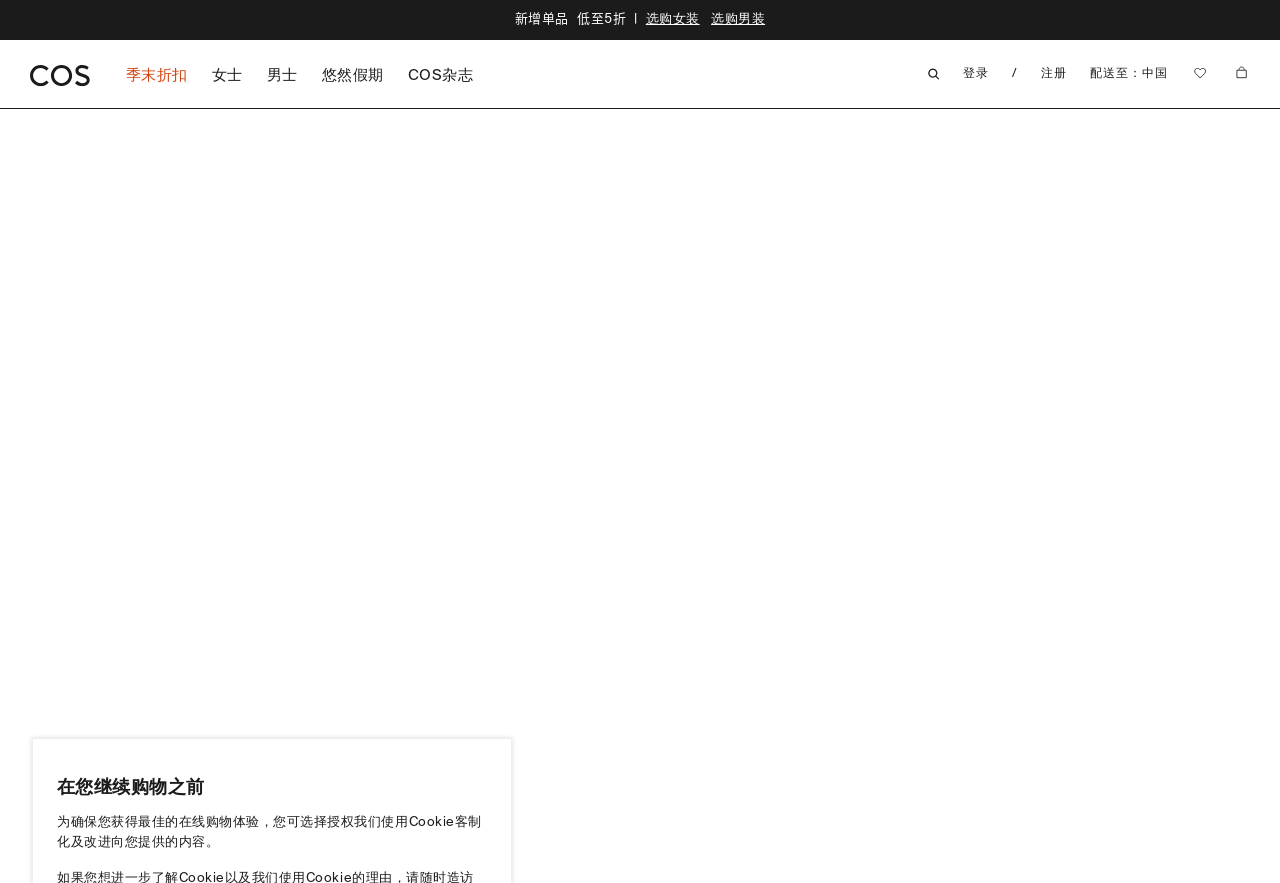Using the information from the screenshot, answer the following question thoroughly:
What is the brand name of this website?

The brand name of this website is COS, which can be inferred from the root element '首页 - COS官网' and the various links and text elements throughout the webpage that mention COS.